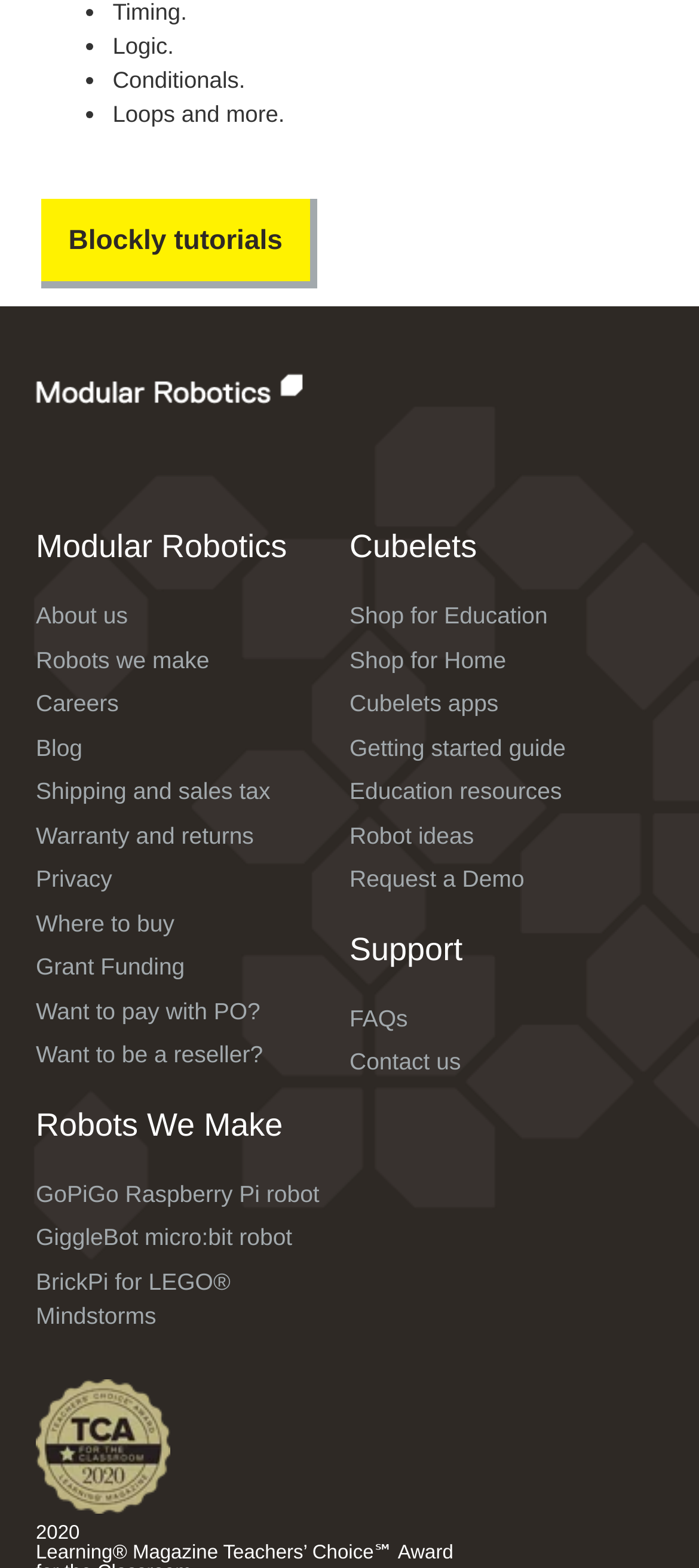Please answer the following question using a single word or phrase: 
How many links are there under 'Support'?

2